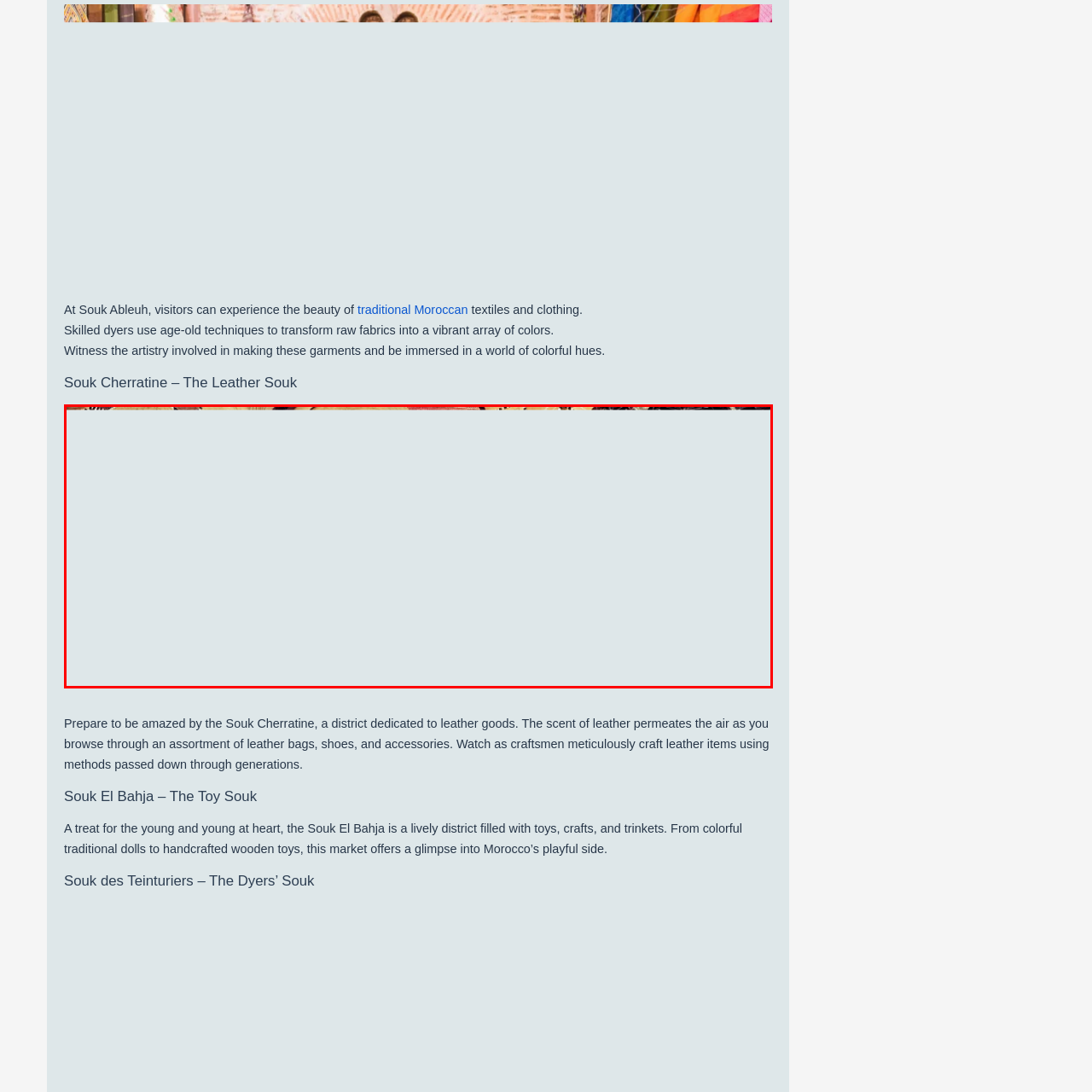Offer a detailed caption for the picture inside the red-bordered area.

In the vibrant heart of Marrakech, the Souk Cherratine offers a captivating glimpse into the world of leather craftsmanship. This bustling market is filled with the rich aroma of leather as traders showcase an array of meticulously crafted items, including bags, shoes, and accessories. The artisans can be seen skillfully employing traditional techniques passed down through generations, ensuring that each piece not only reflects the artistry of Moroccan culture but also embodies the rich history of leather goods in the region. As visitors explore the colorful stalls, they are immersed in a sensory experience that celebrates the heritage and creativity of Moroccan craftsmanship.